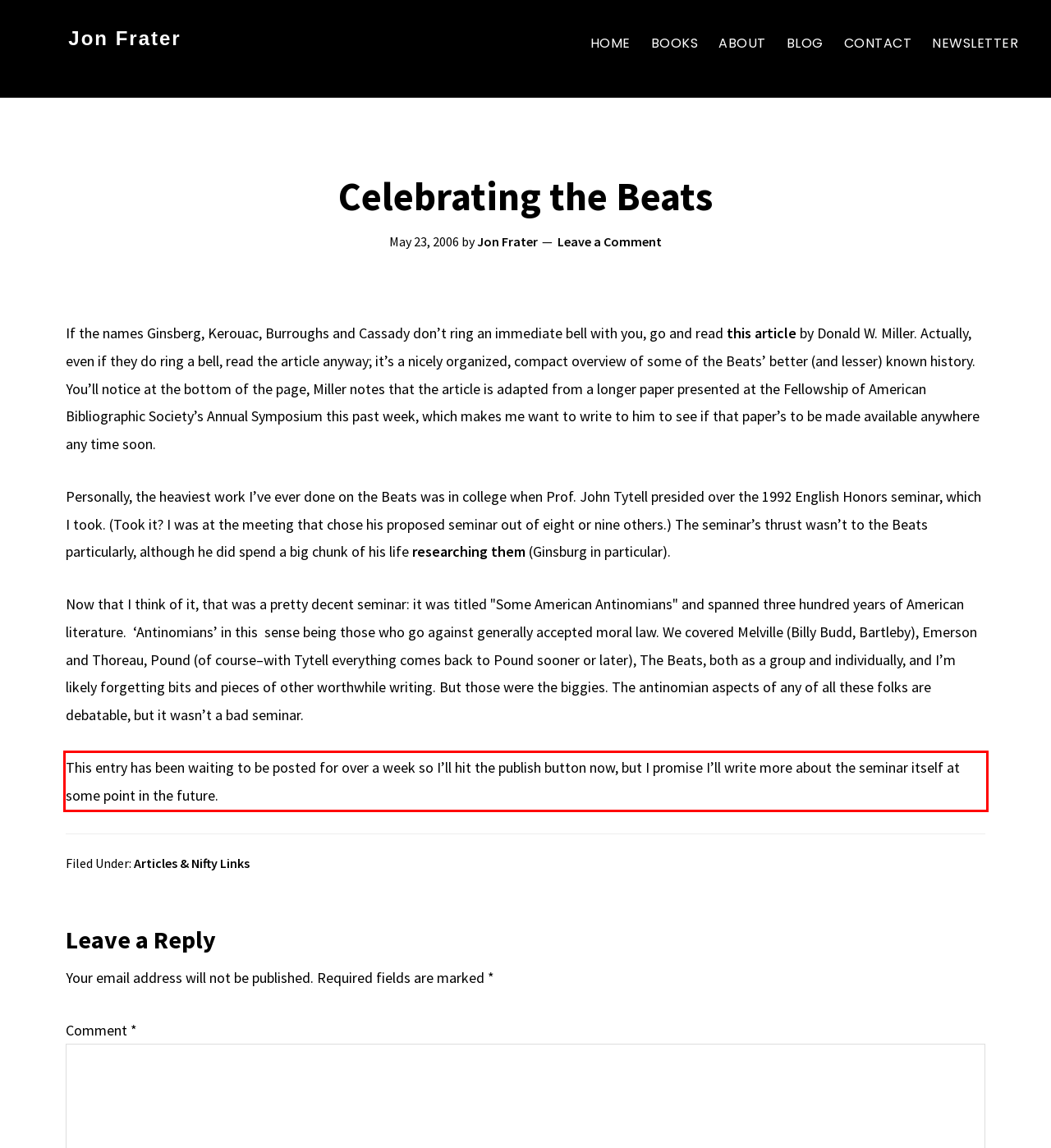You have a screenshot of a webpage where a UI element is enclosed in a red rectangle. Perform OCR to capture the text inside this red rectangle.

This entry has been waiting to be posted for over a week so I’ll hit the publish button now, but I promise I’ll write more about the seminar itself at some point in the future.